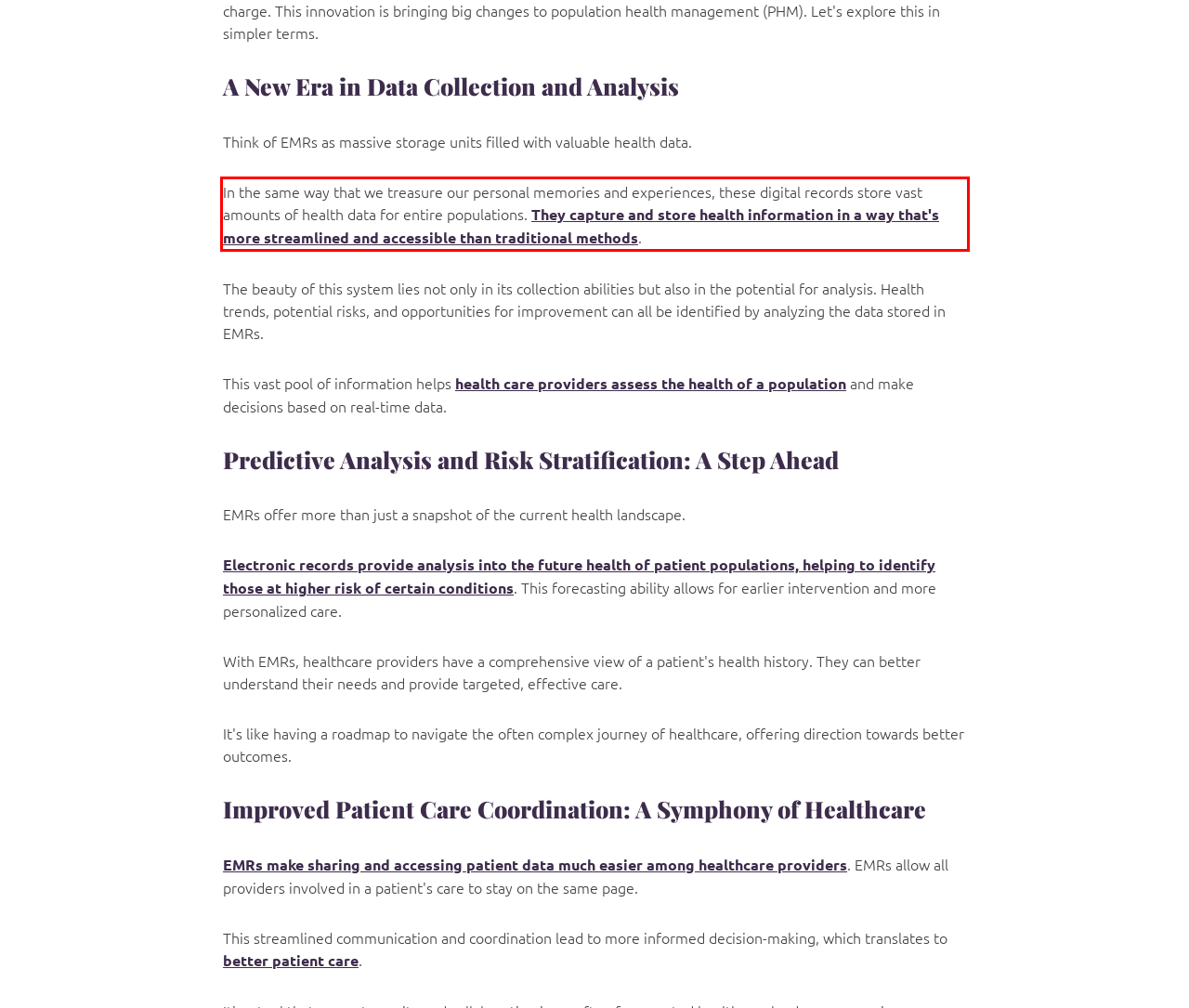From the screenshot of the webpage, locate the red bounding box and extract the text contained within that area.

In the same way that we treasure our personal memories and experiences, these digital records store vast amounts of health data for entire populations. They capture and store health information in a way that's more streamlined and accessible than traditional methods.